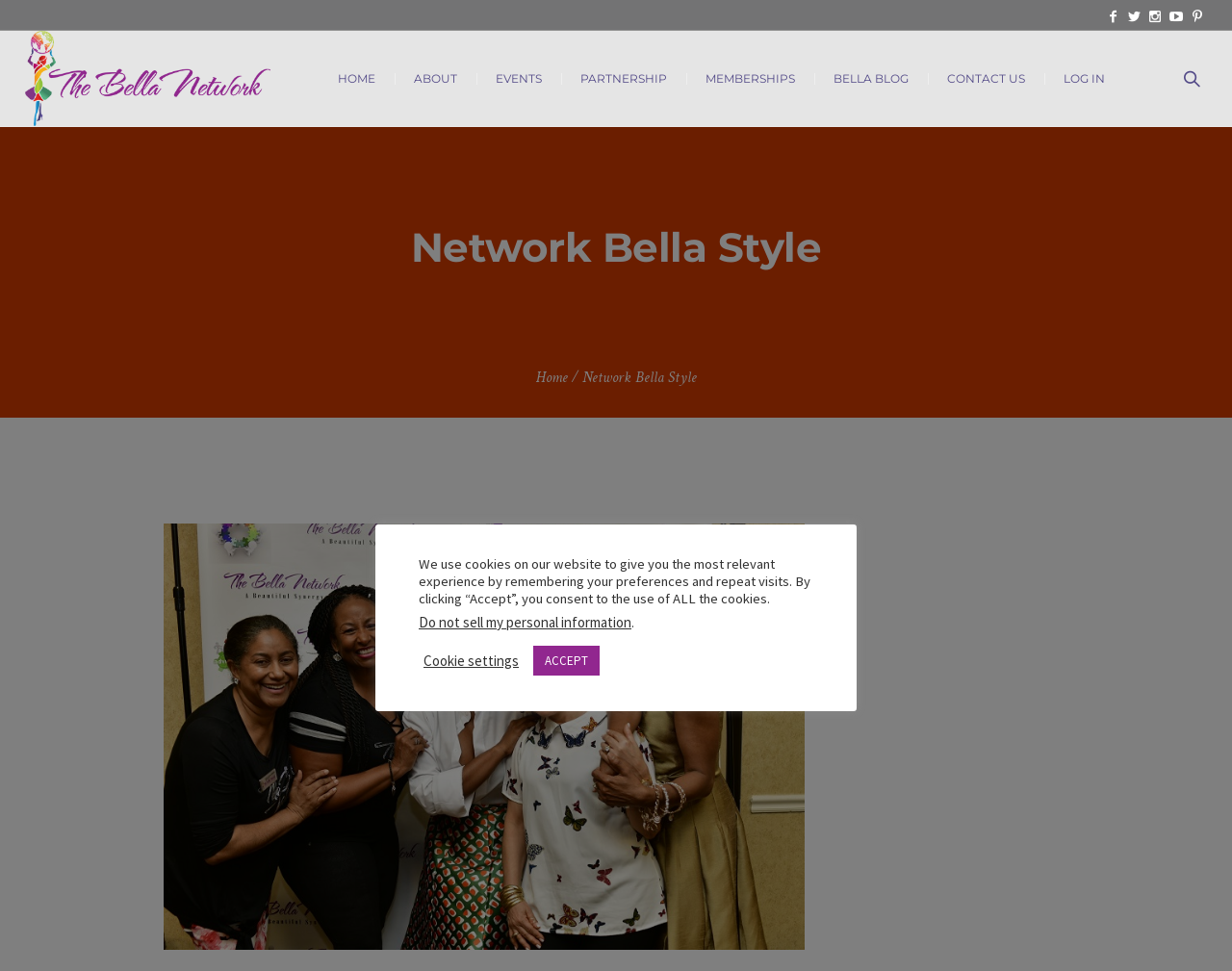Pinpoint the bounding box coordinates of the area that should be clicked to complete the following instruction: "Go to the CONTACT US page". The coordinates must be given as four float numbers between 0 and 1, i.e., [left, top, right, bottom].

[0.753, 0.032, 0.848, 0.13]